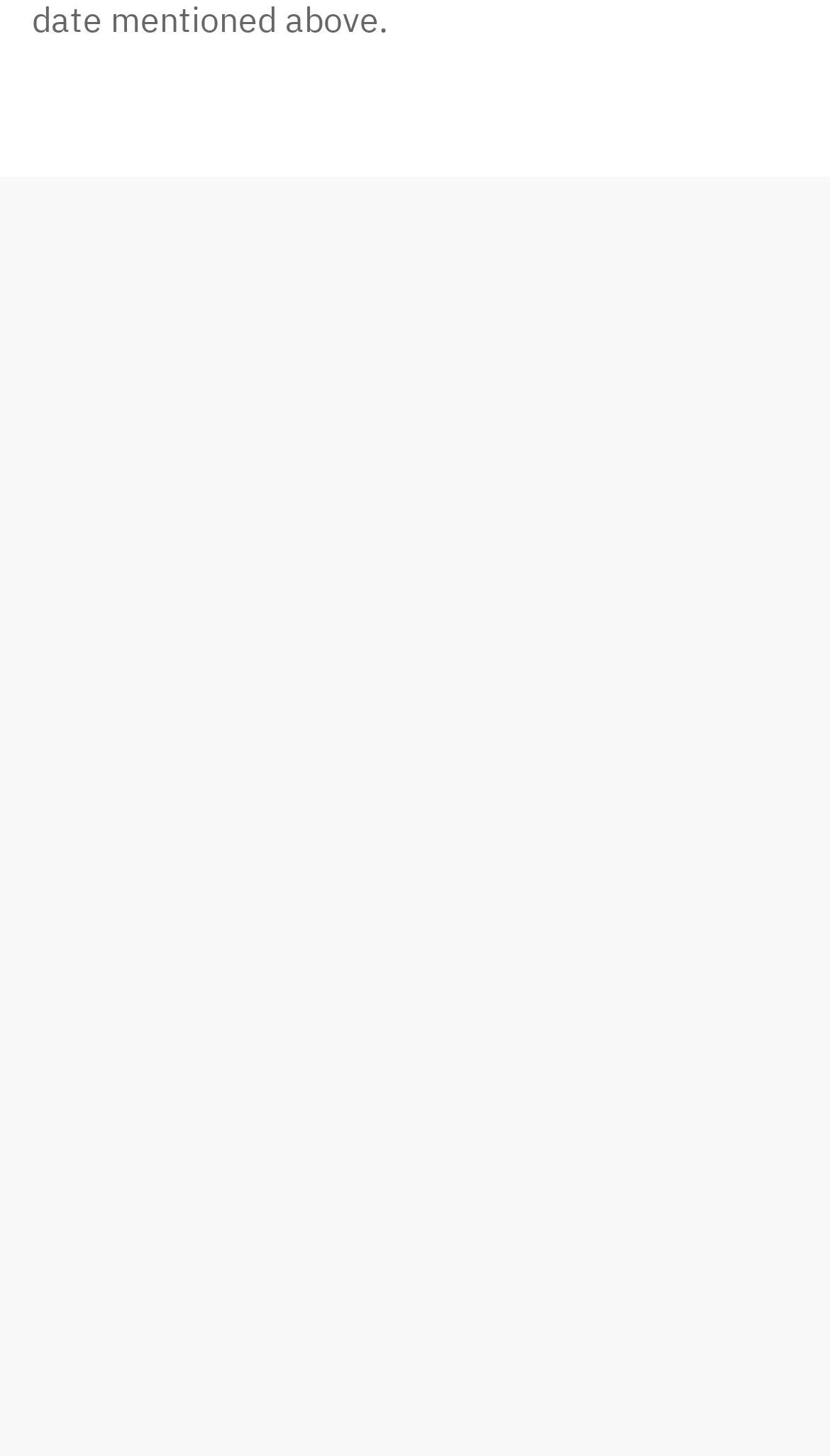Extract the bounding box coordinates of the UI element described by: "Freelance v4.9 Stable Released". The coordinates should include four float numbers ranging from 0 to 1, e.g., [left, top, right, bottom].

[0.038, 0.943, 0.962, 0.993]